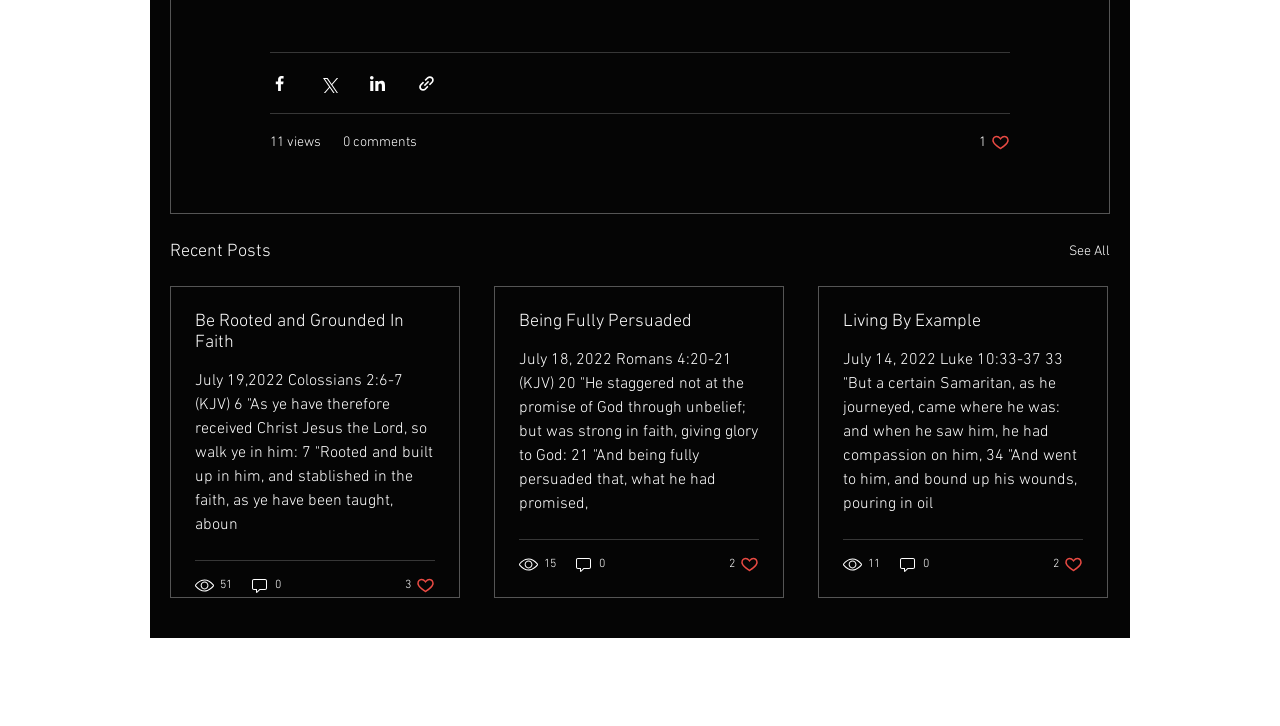Please mark the bounding box coordinates of the area that should be clicked to carry out the instruction: "Read the article 'Be Rooted and Grounded In Faith'".

[0.152, 0.428, 0.34, 0.486]